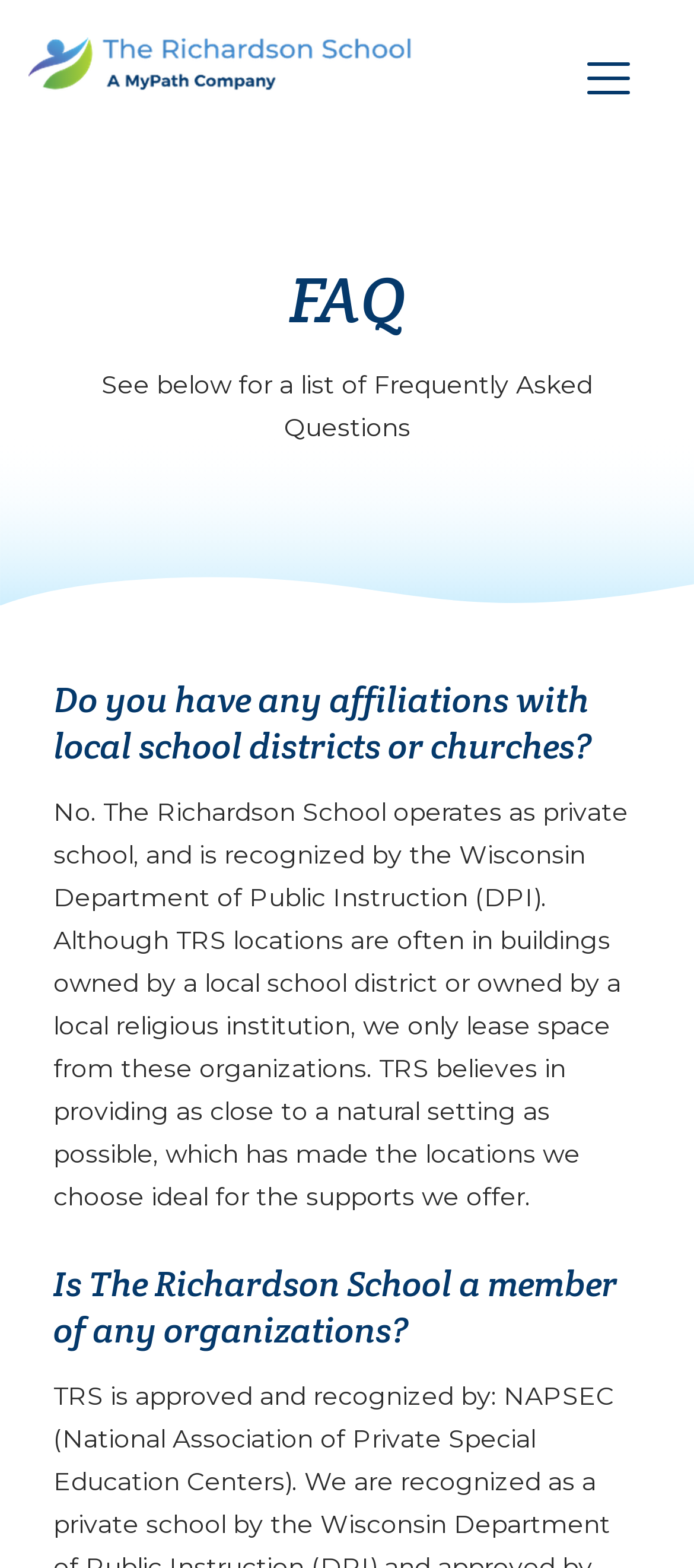Provide a brief response using a word or short phrase to this question:
What type of school is The Richardson School?

Private school